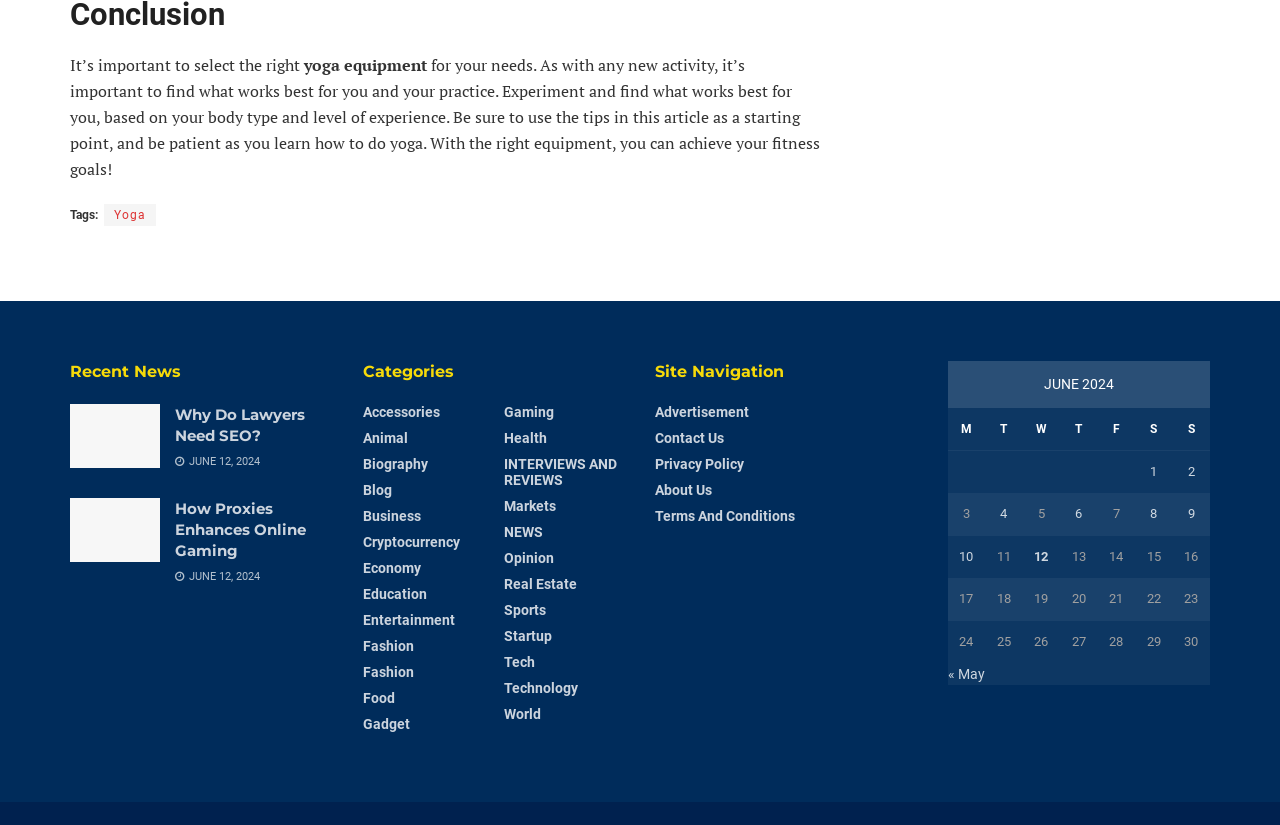Reply to the question with a single word or phrase:
How many categories are listed on the webpage?

20